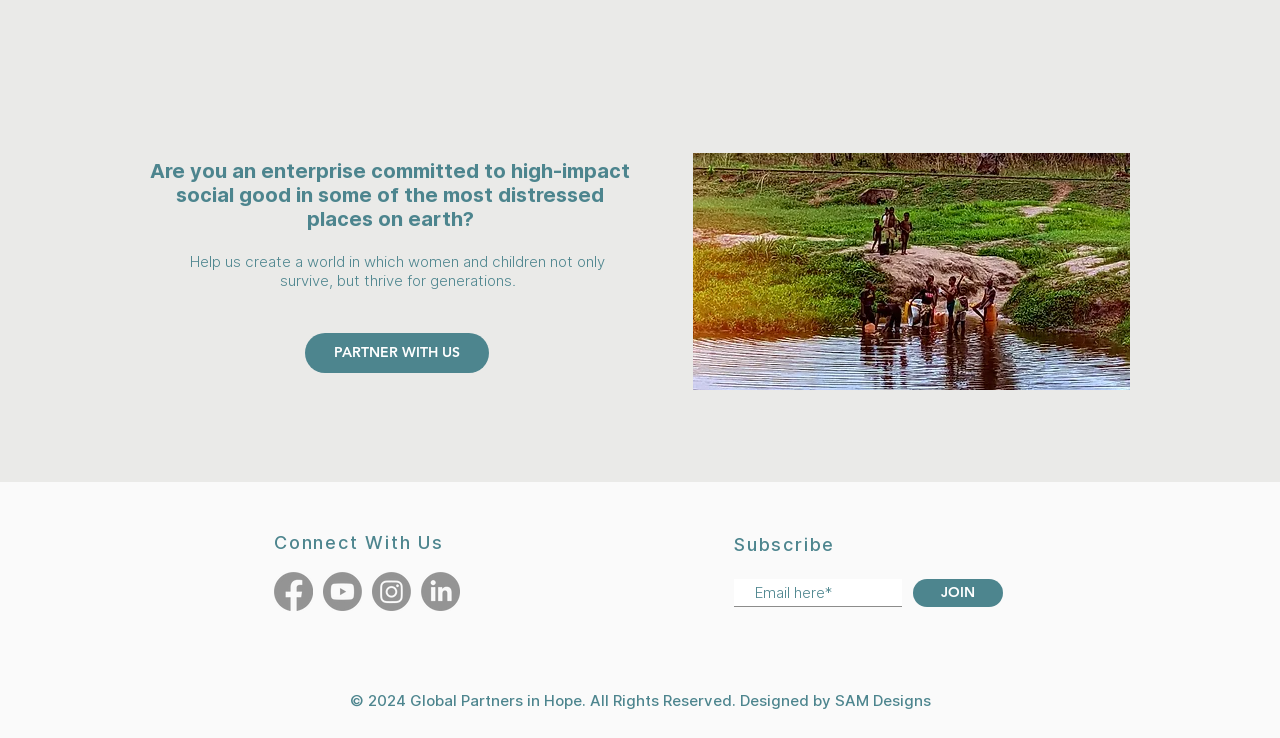What is the purpose of the textbox at the bottom of the page?
From the screenshot, supply a one-word or short-phrase answer.

To enter email